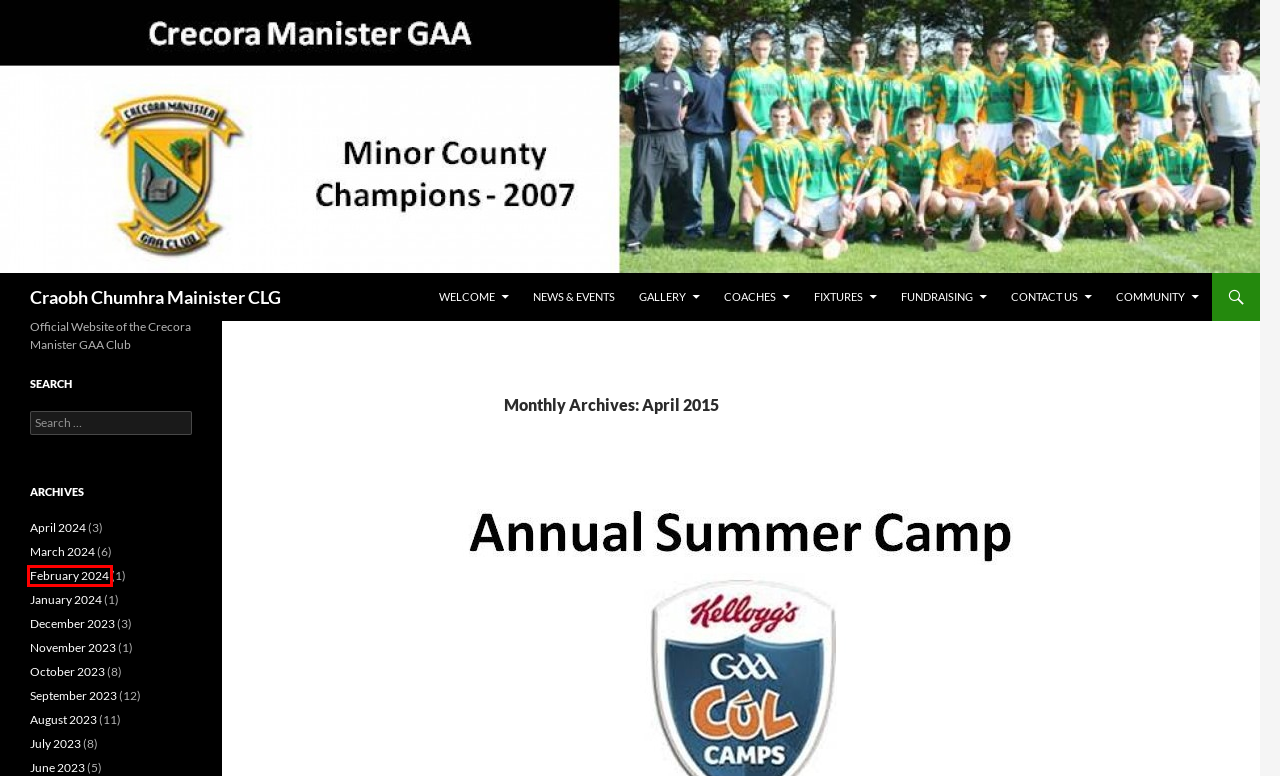You are provided with a screenshot of a webpage that includes a red rectangle bounding box. Please choose the most appropriate webpage description that matches the new webpage after clicking the element within the red bounding box. Here are the candidates:
A. July 2023 | Craobh Chumhra Mainister CLG
B. February 2024 | Craobh Chumhra Mainister CLG
C. January 2024 | Craobh Chumhra Mainister CLG
D. August 2023 | Craobh Chumhra Mainister CLG
E. December 2023 | Craobh Chumhra Mainister CLG
F. Fundraising | Craobh Chumhra Mainister CLG
G. November 2023 | Craobh Chumhra Mainister CLG
H. Community | Craobh Chumhra Mainister CLG

B